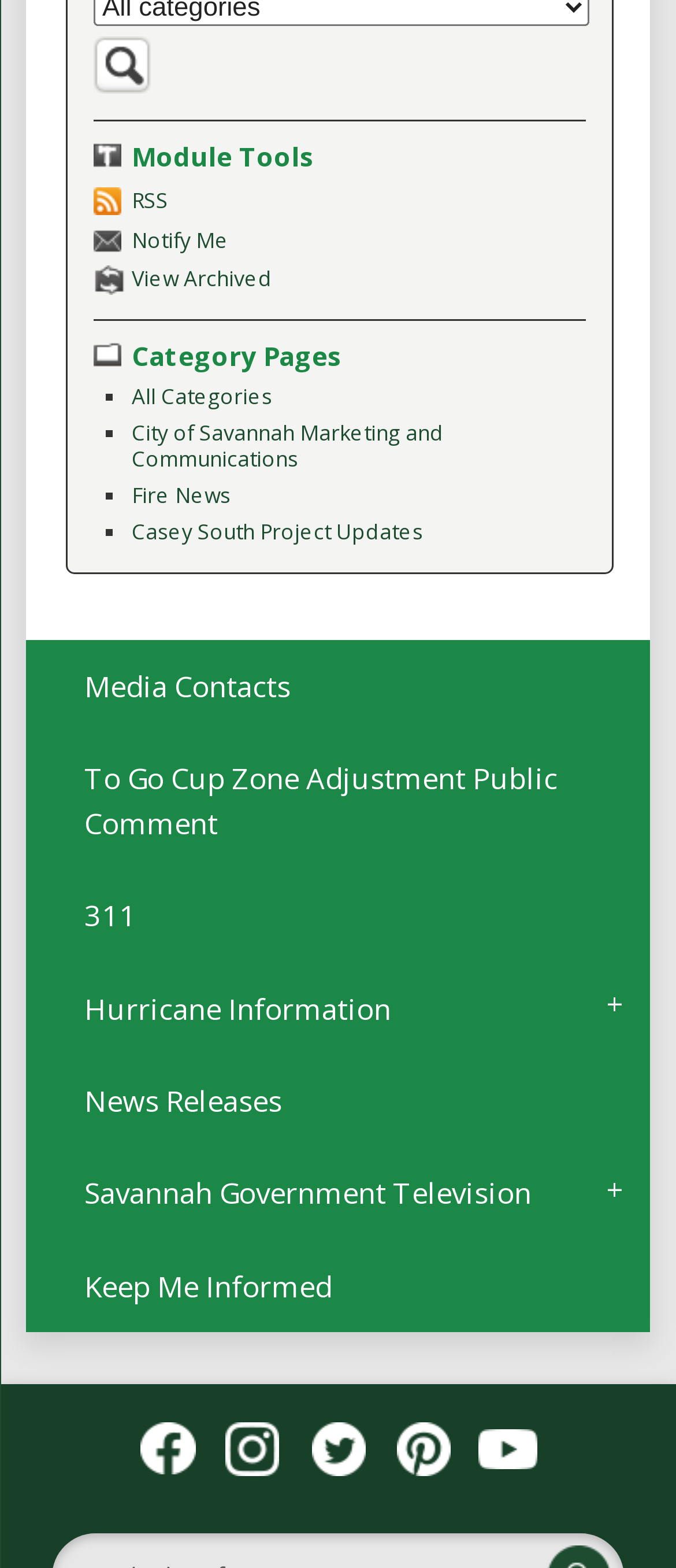Identify the bounding box coordinates of the clickable region necessary to fulfill the following instruction: "Open Hurricane Information". The bounding box coordinates should be four float numbers between 0 and 1, i.e., [left, top, right, bottom].

[0.039, 0.613, 0.961, 0.672]